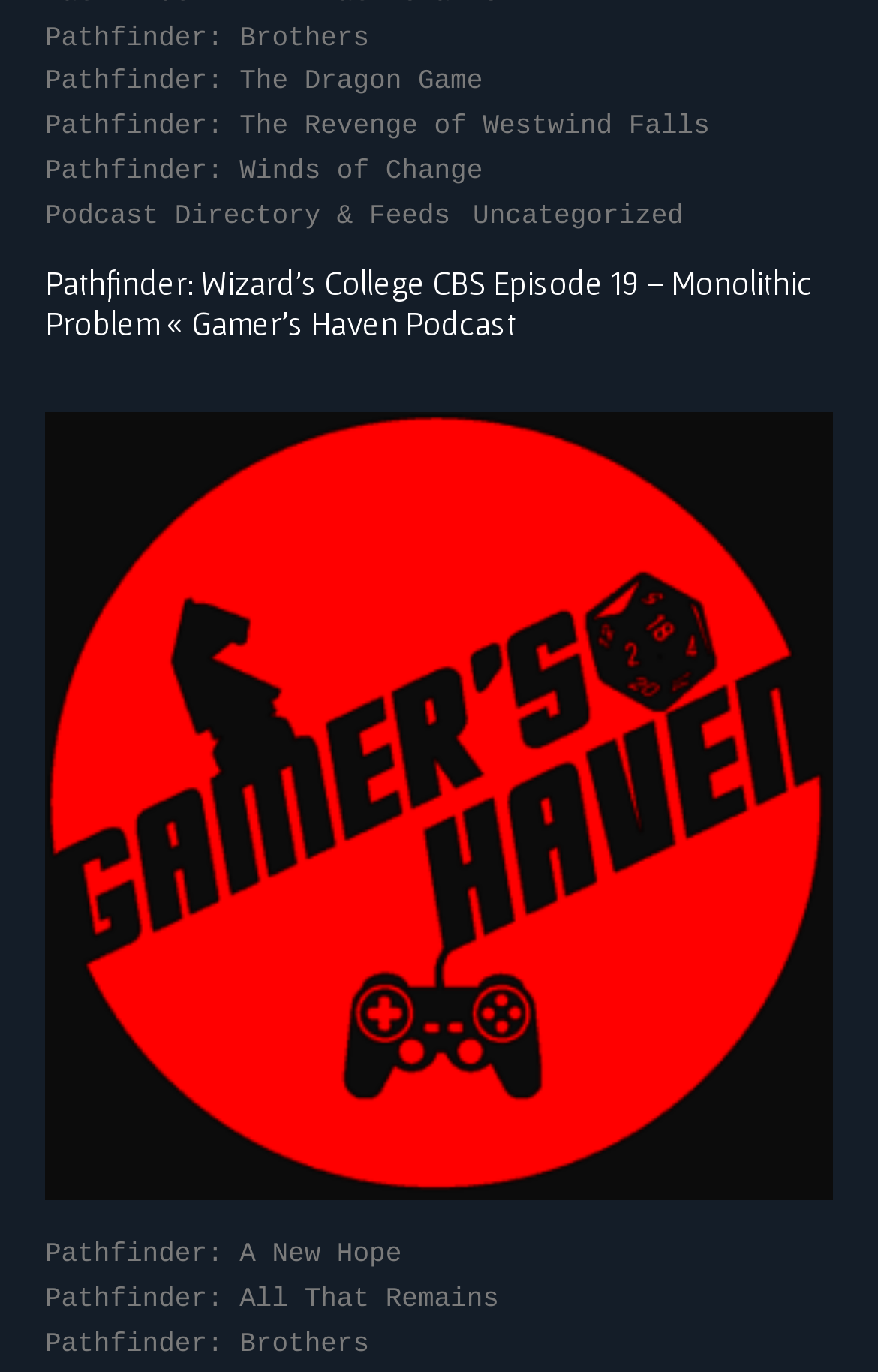How many links are there on the webpage?
Based on the image, respond with a single word or phrase.

9